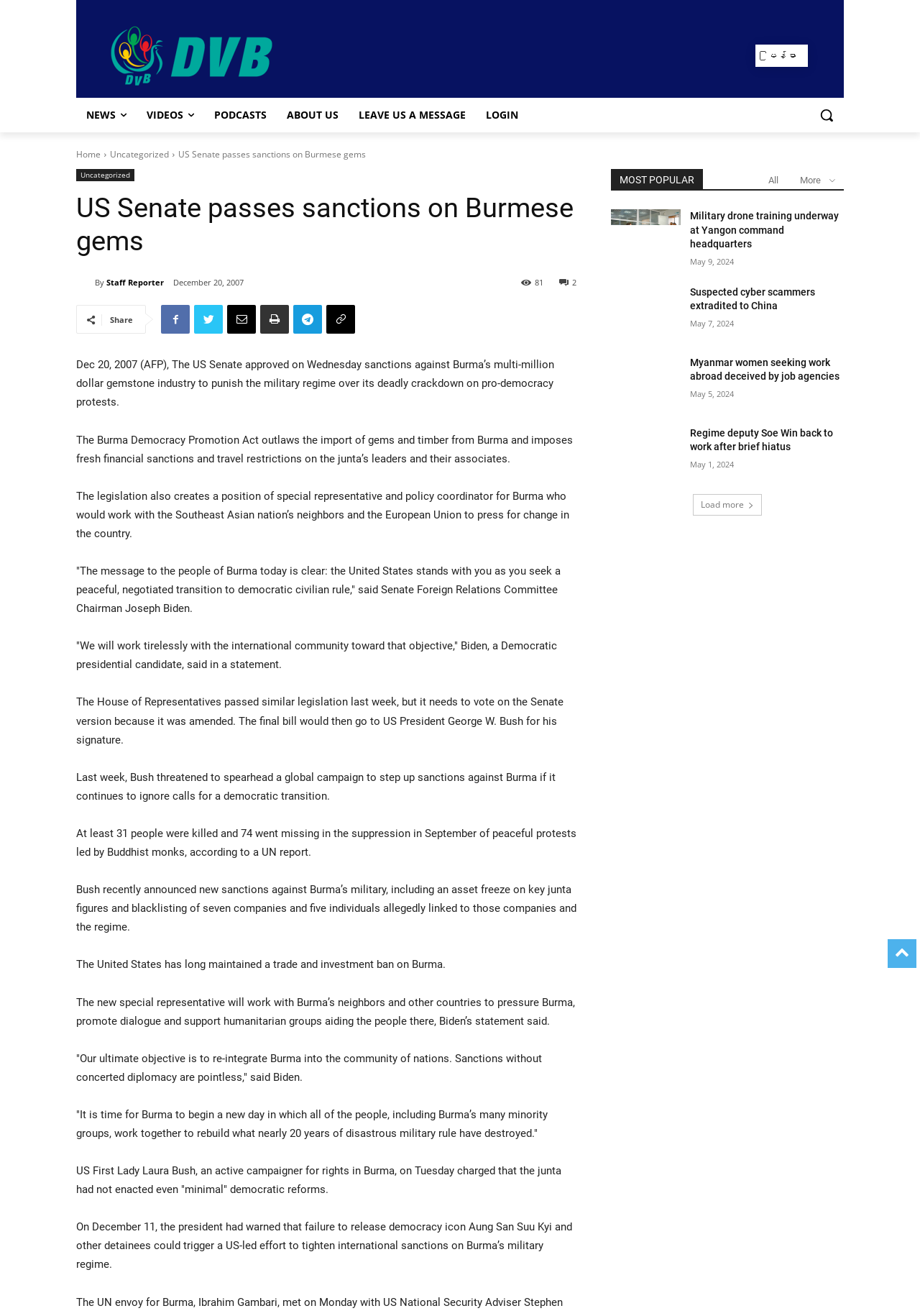How many news articles are listed under 'MOST POPULAR'?
Provide an in-depth and detailed answer to the question.

I counted the number of news articles listed under the 'MOST POPULAR' section, which are 'Military drone training underway at Yangon command headquarters', 'Suspected cyber scammers extradited to China', 'Myanmar women seeking work abroad deceived by job agencies', and 'Regime deputy Soe Win back to work after brief hiatus', totaling 4 articles.